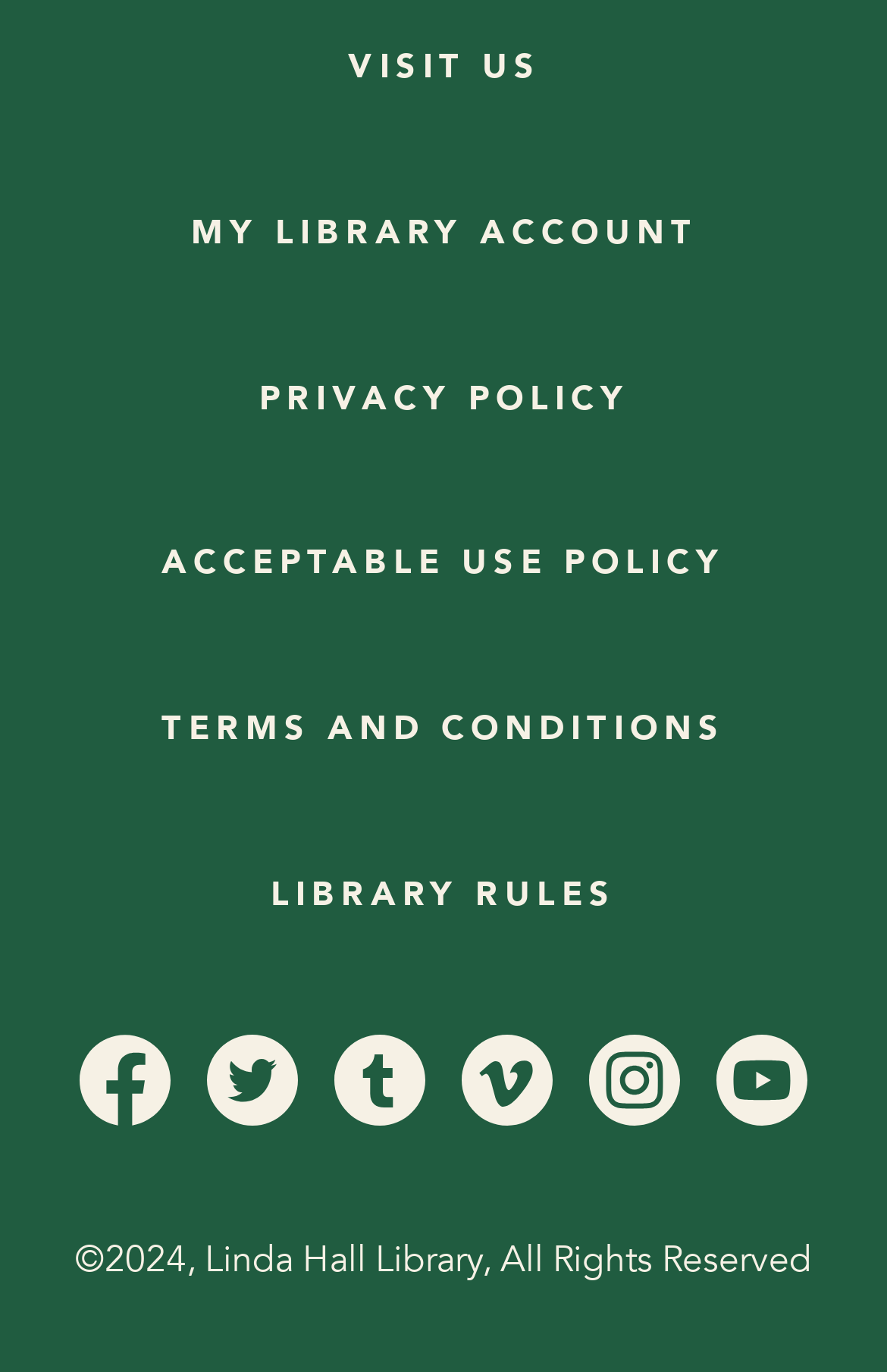Given the element description: "alt="ABC - Awesome Breed Creations"", predict the bounding box coordinates of this UI element. The coordinates must be four float numbers between 0 and 1, given as [left, top, right, bottom].

None